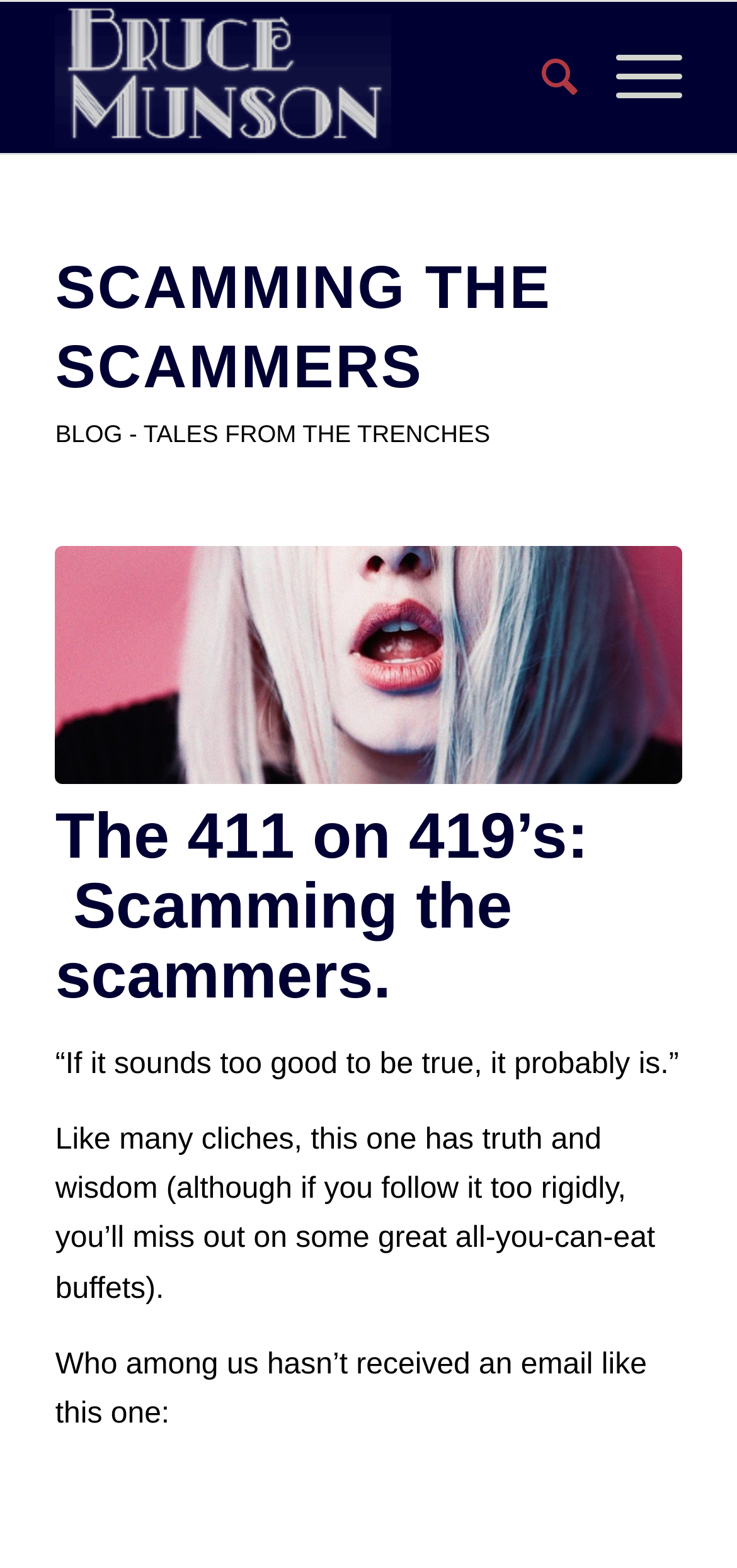Identify and provide the bounding box coordinates of the UI element described: "CONTACT". The coordinates should be formatted as [left, top, right, bottom], with each number being a float between 0 and 1.

None